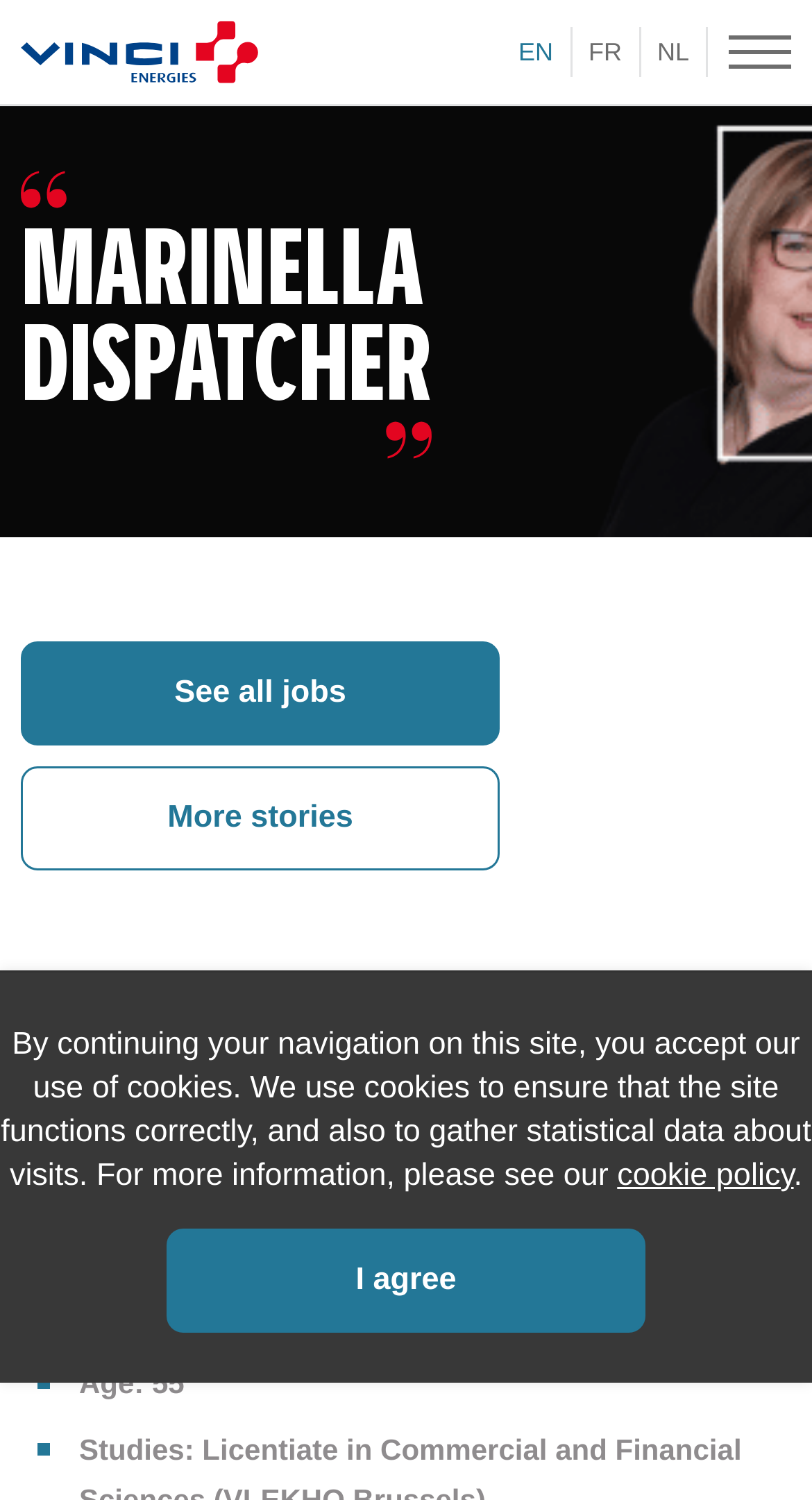Could you locate the bounding box coordinates for the section that should be clicked to accomplish this task: "Click the language switcher to EN".

[0.618, 0.018, 0.702, 0.051]